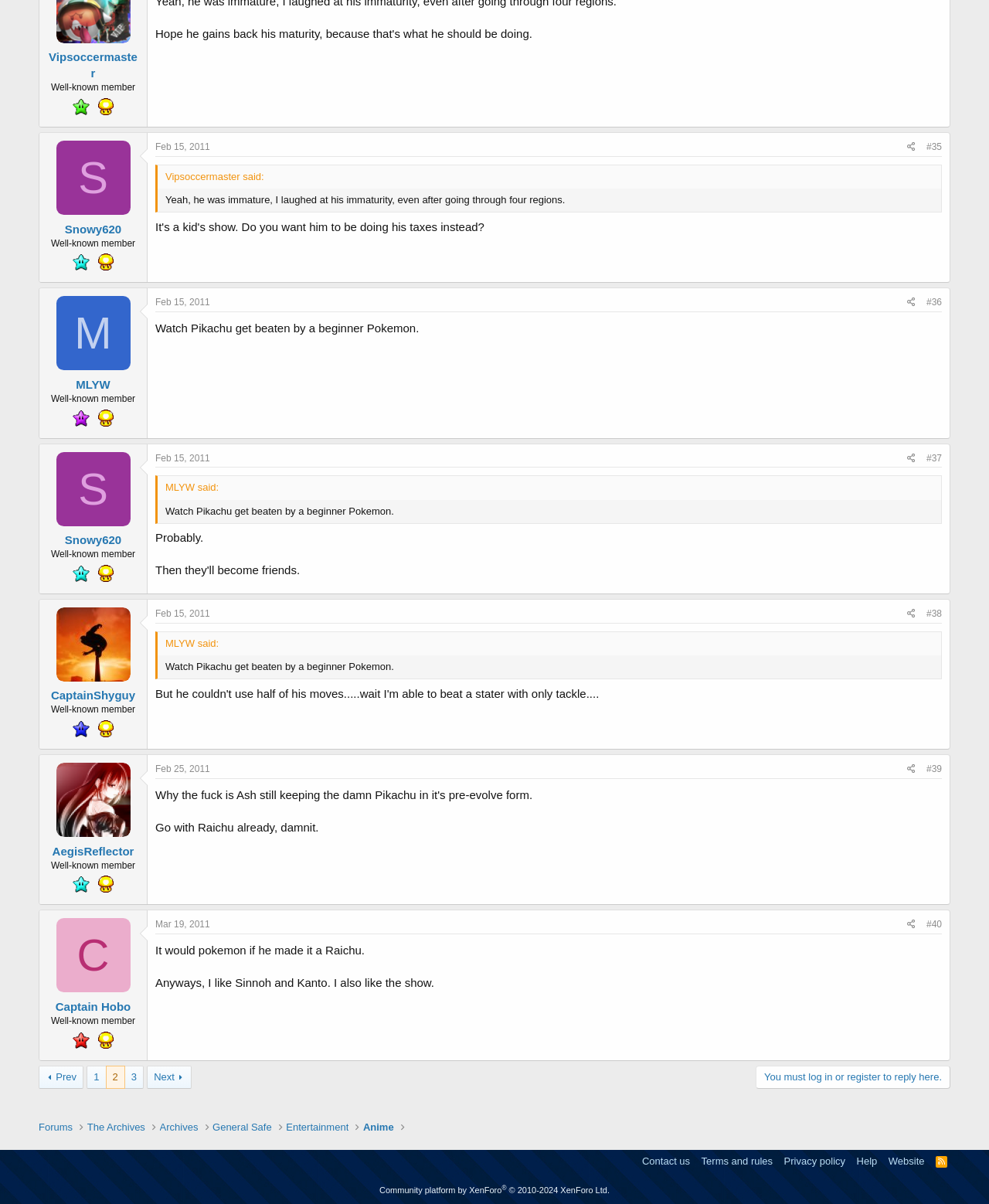Identify the bounding box for the element characterized by the following description: "M".

[0.057, 0.246, 0.132, 0.308]